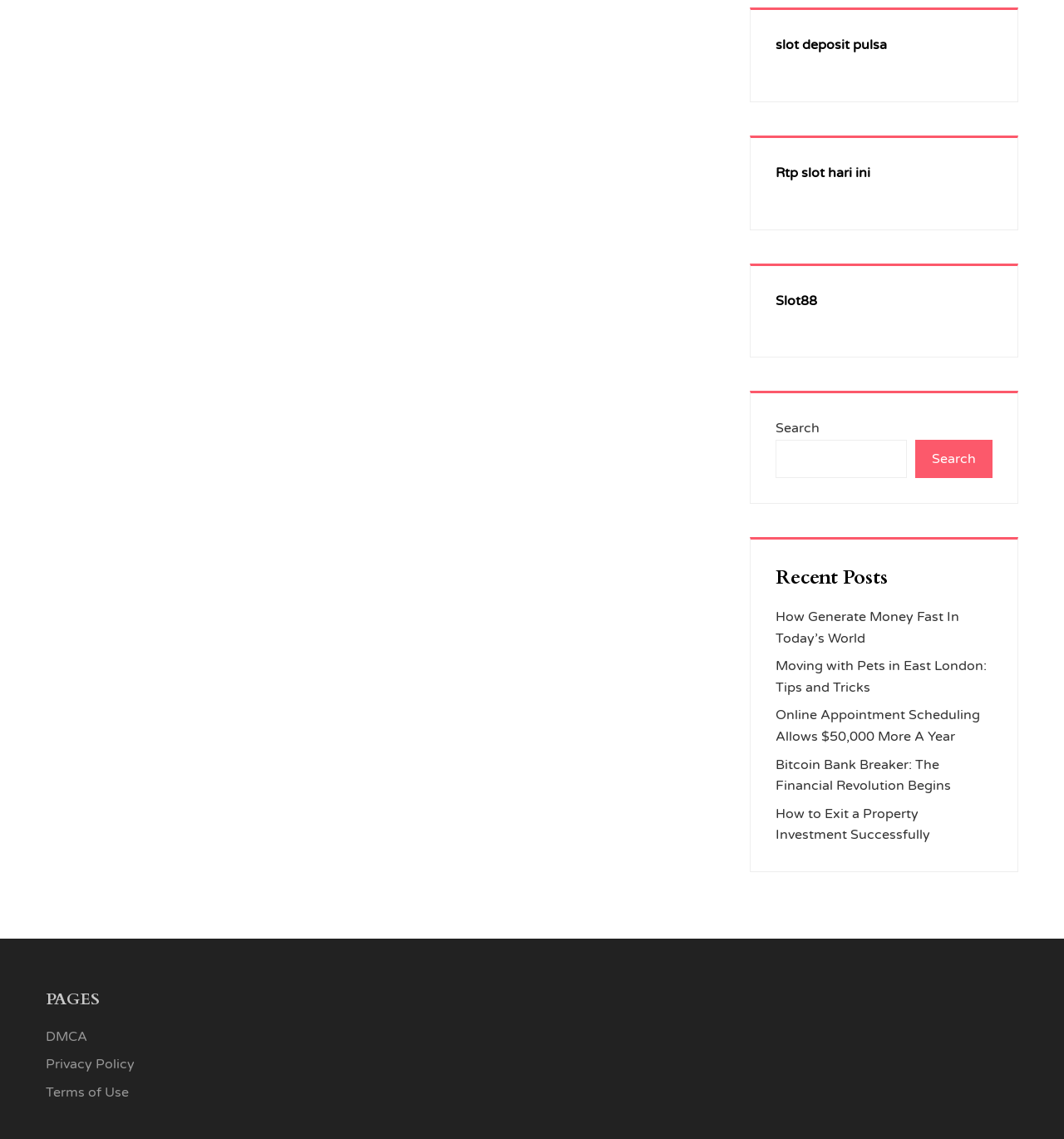Locate the bounding box coordinates of the element's region that should be clicked to carry out the following instruction: "Read recent post about generating money fast". The coordinates need to be four float numbers between 0 and 1, i.e., [left, top, right, bottom].

[0.729, 0.534, 0.902, 0.568]